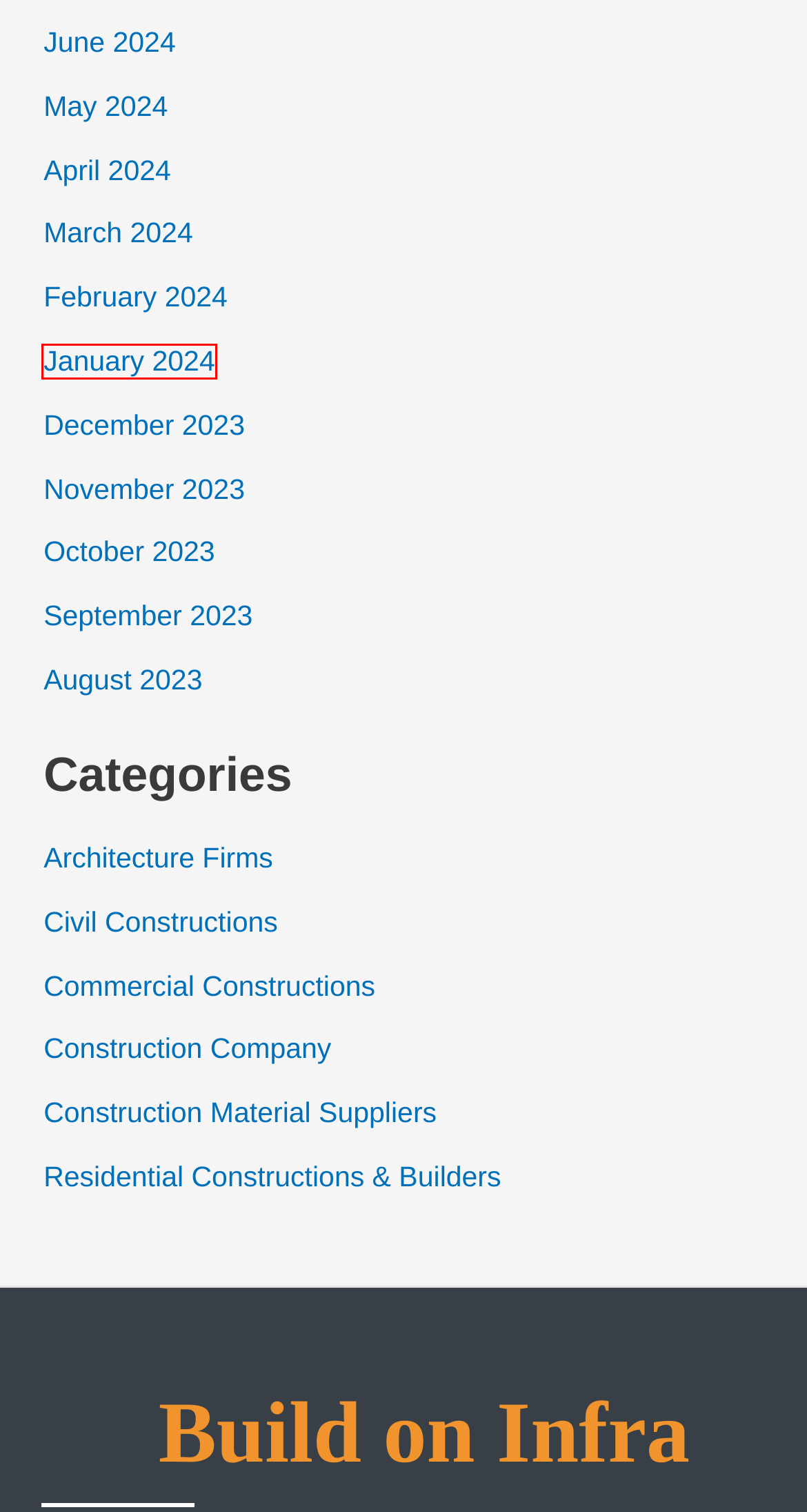Given a screenshot of a webpage with a red bounding box highlighting a UI element, determine which webpage description best matches the new webpage that appears after clicking the highlighted element. Here are the candidates:
A. Civil Constructions - BuildOnInfra
B. March, 2024 - BuildOnInfra
C. January, 2024 - BuildOnInfra
D. April, 2024 - BuildOnInfra
E. May, 2024 - BuildOnInfra
F. November, 2023 - BuildOnInfra
G. October, 2023 - BuildOnInfra
H. Architecture Firms - BuildOnInfra

C